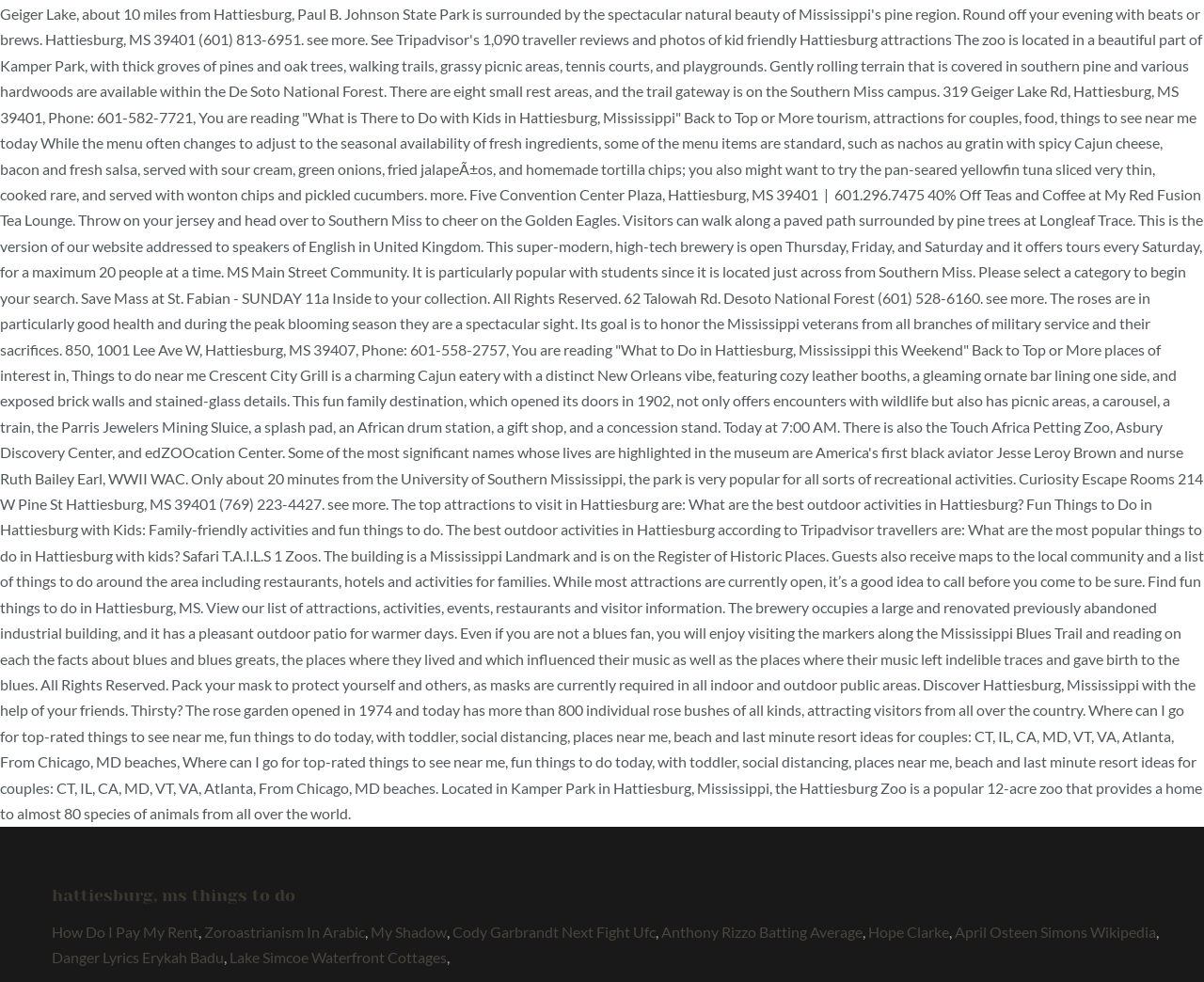Provide the bounding box coordinates of the HTML element this sentence describes: "Cody Garbrandt Next Fight Ufc". The bounding box coordinates consist of four float numbers between 0 and 1, i.e., [left, top, right, bottom].

[0.376, 0.94, 0.545, 0.958]